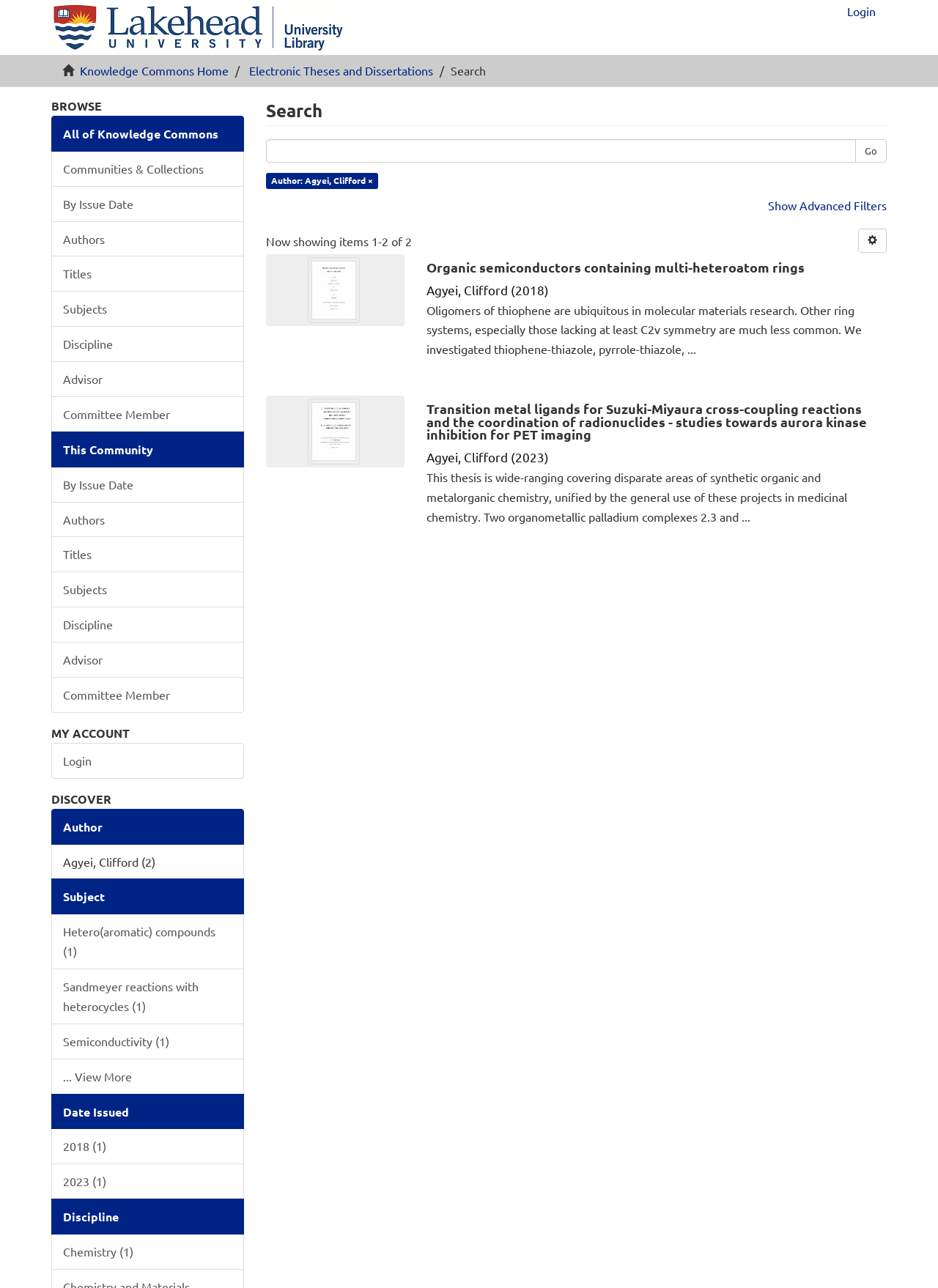Provide a one-word or short-phrase answer to the question:
What is the author of the second search result?

Agyei, Clifford